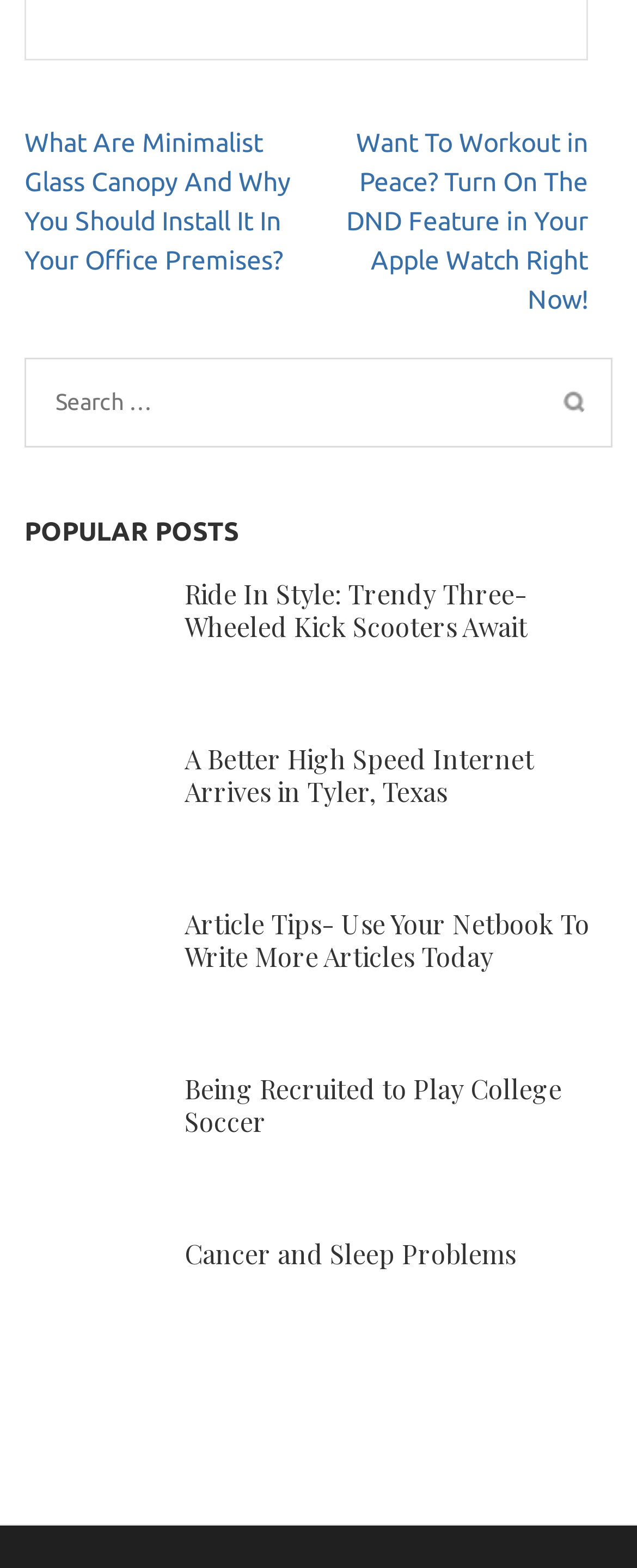Answer briefly with one word or phrase:
What is the purpose of the search box?

To search for posts